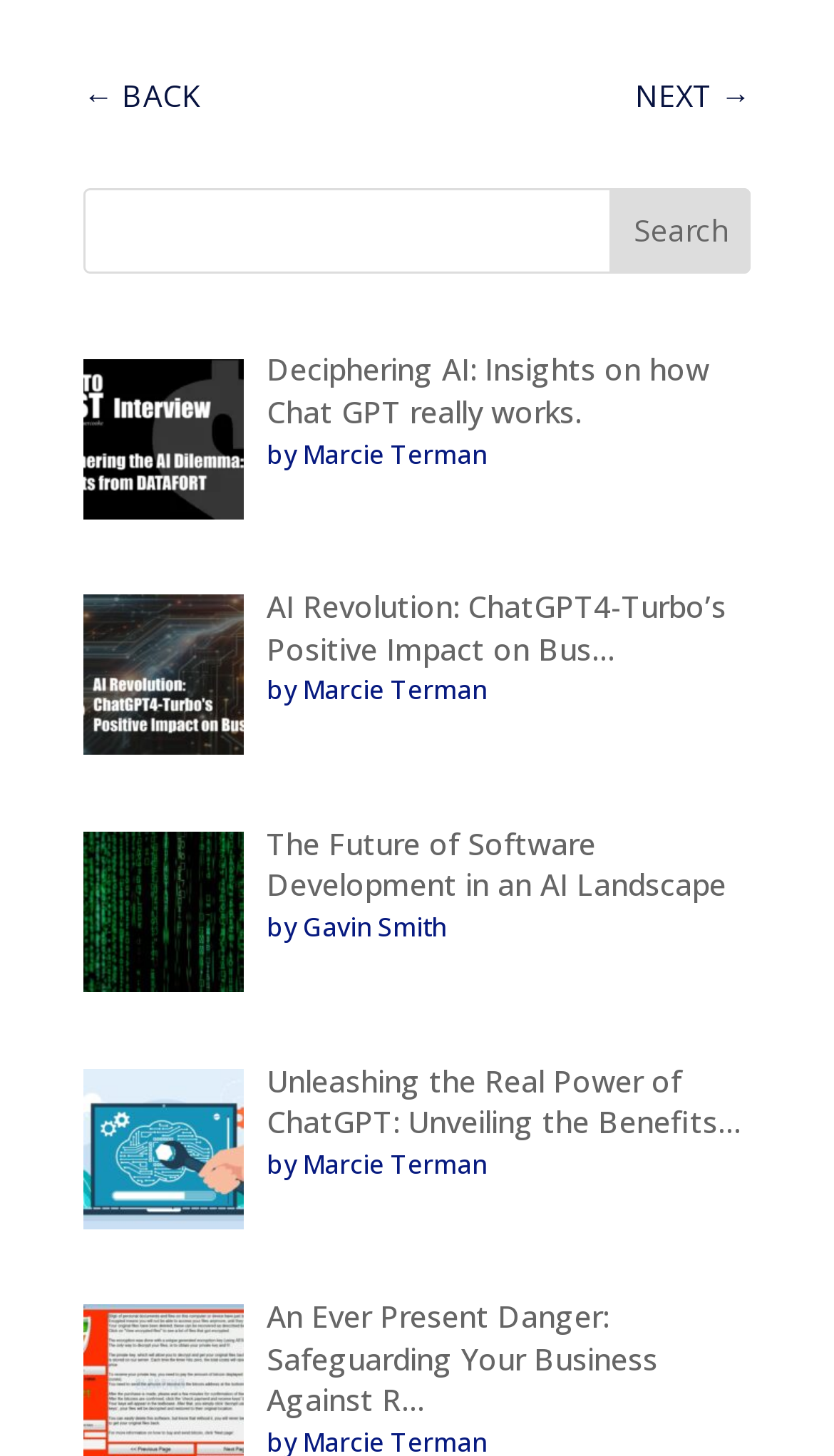How many links are on this webpage?
Refer to the screenshot and respond with a concise word or phrase.

7